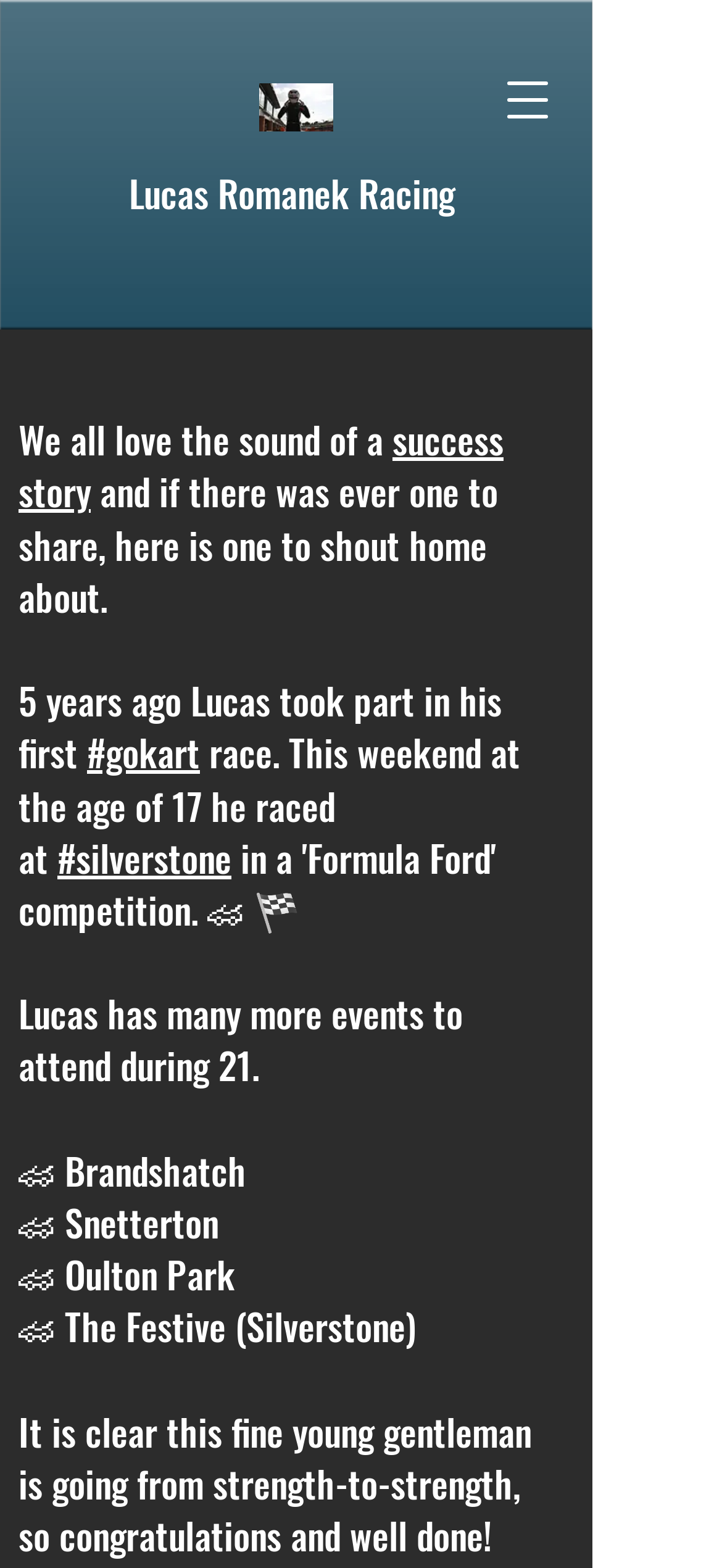Identify the main title of the webpage and generate its text content.

Testimonial  - Samantha Grubb 